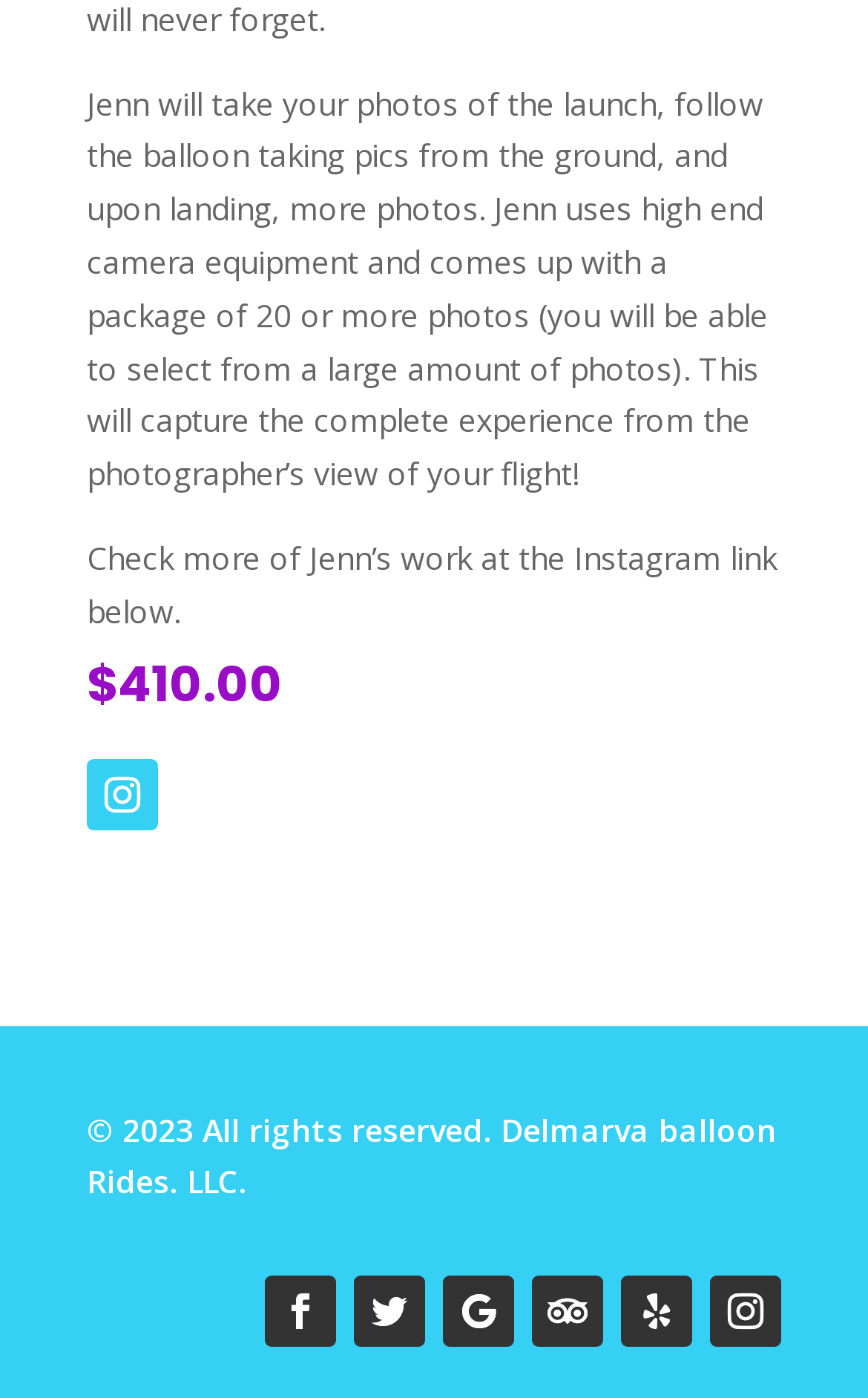Observe the image and answer the following question in detail: Where can you check more of the photographer's work?

The second paragraph of text mentions that you can check more of the photographer's work at the Instagram link provided below.